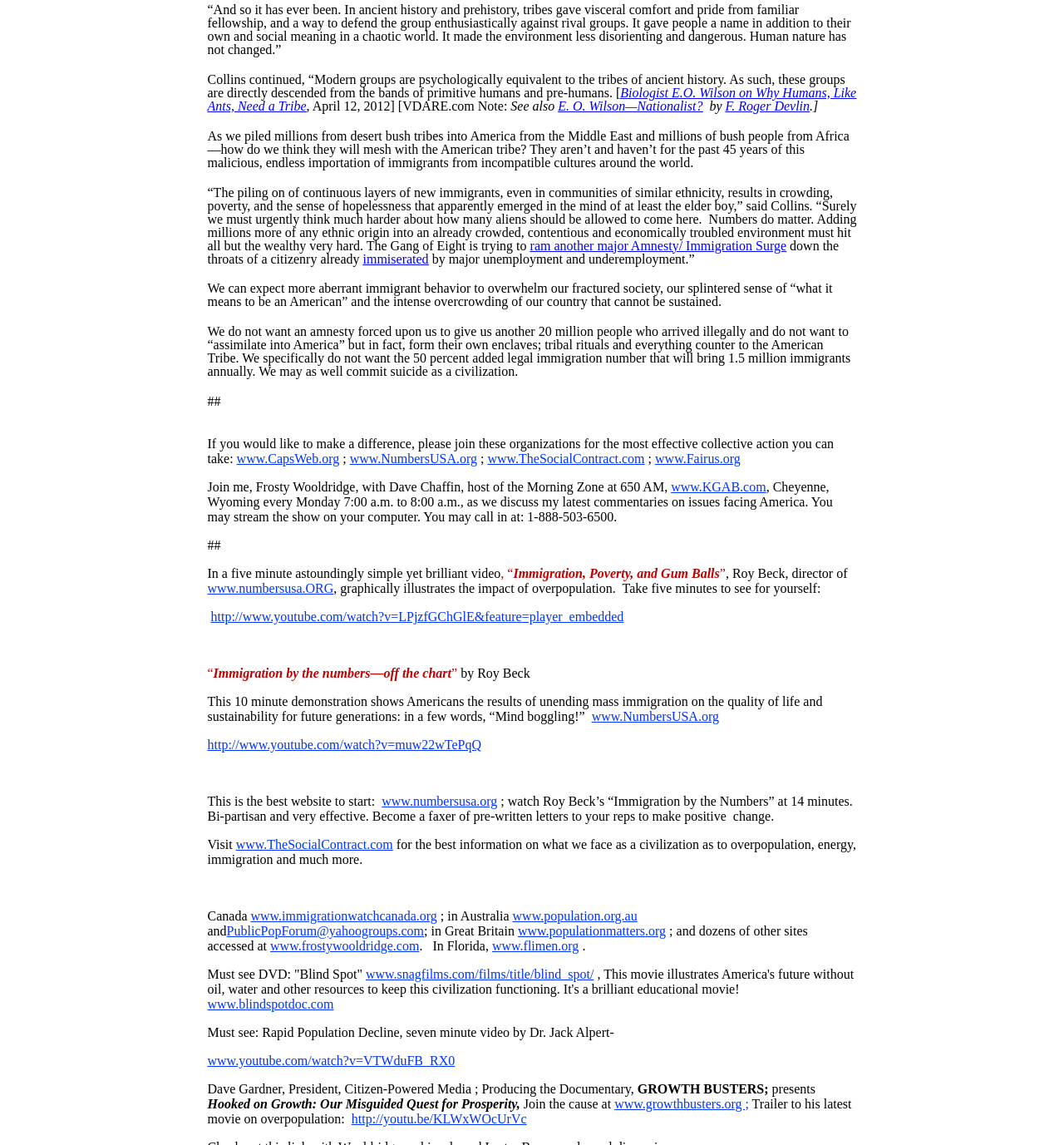Identify the bounding box coordinates of the section to be clicked to complete the task described by the following instruction: "Watch the video Immigration, Poverty, and Gum Balls". The coordinates should be four float numbers between 0 and 1, formatted as [left, top, right, bottom].

[0.198, 0.532, 0.586, 0.545]